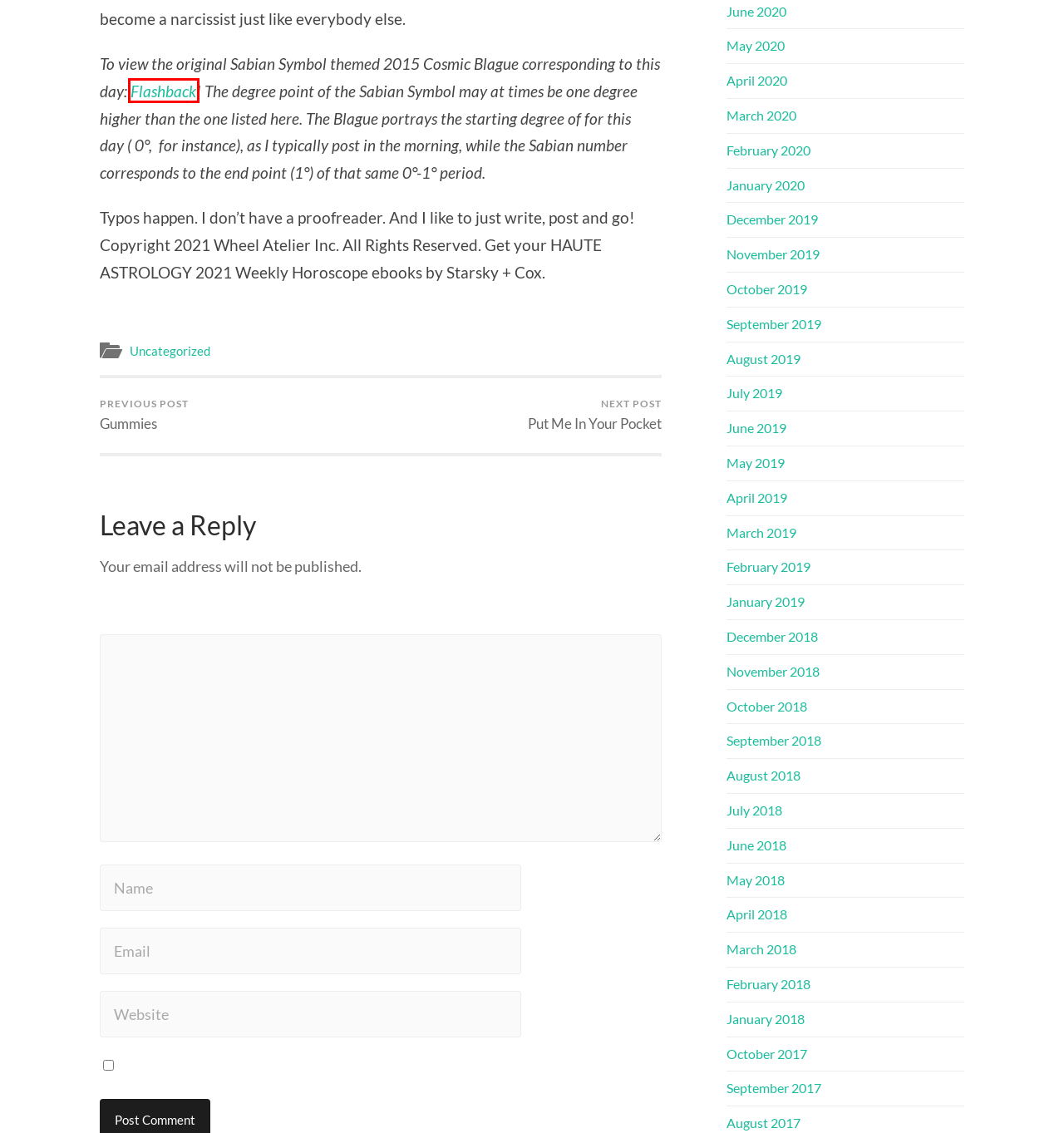With the provided screenshot showing a webpage and a red bounding box, determine which webpage description best fits the new page that appears after clicking the element inside the red box. Here are the options:
A. Morning Has Broken | Cosmic Blague
B. March | 2020 | Cosmic Blague
C. August | 2019 | Cosmic Blague
D. March | 2019 | Cosmic Blague
E. August | 2018 | Cosmic Blague
F. November | 2018 | Cosmic Blague
G. Put Me In Your Pocket | Cosmic Blague
H. January | 2019 | Cosmic Blague

A